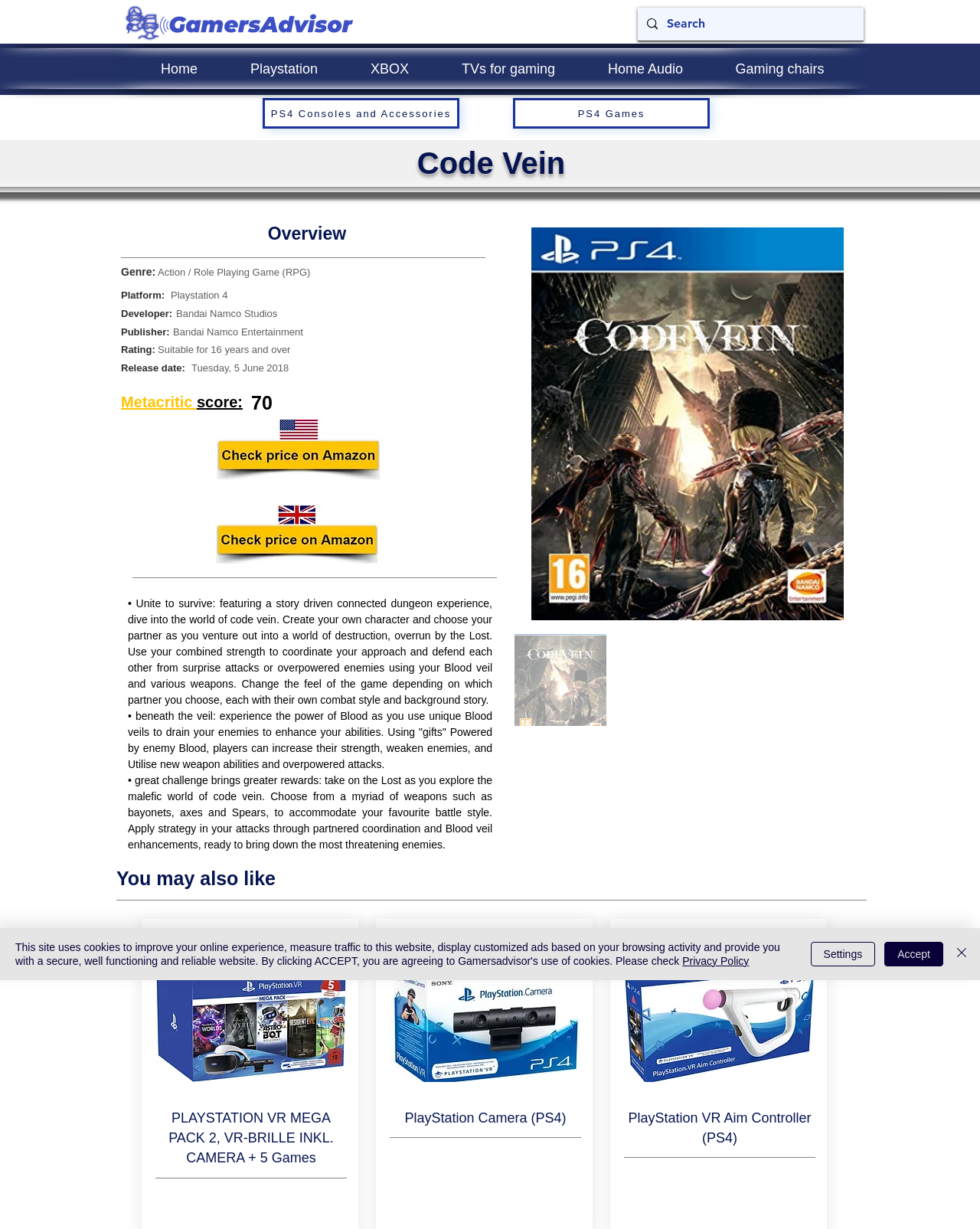How many images are there in the 'You may also like' section?
Using the image as a reference, deliver a detailed and thorough answer to the question.

In the 'You may also like' section, I can see three images of different games or products, each with its own link and description.